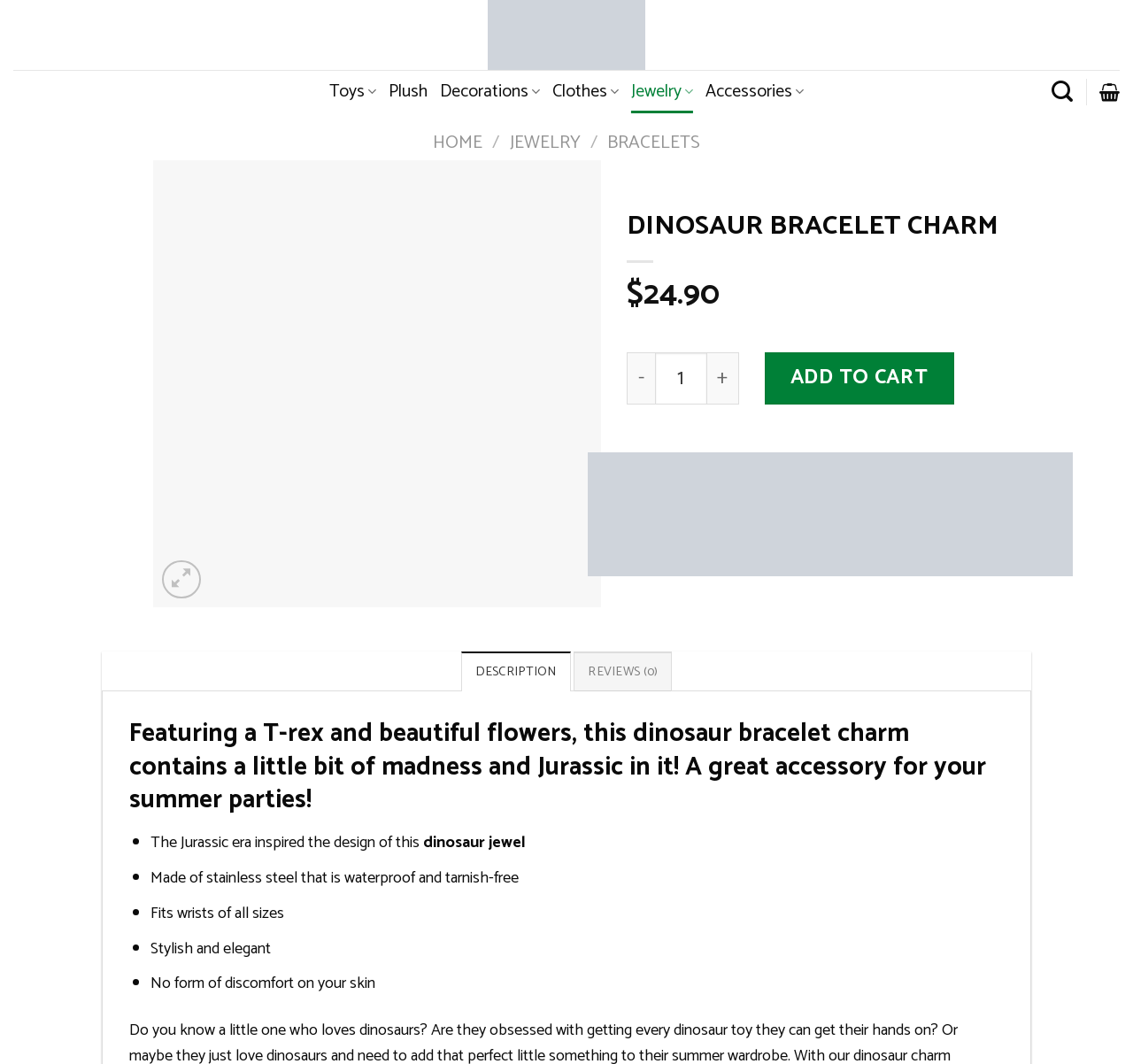Specify the bounding box coordinates for the region that must be clicked to perform the given instruction: "Click on the 'Dinosaur Universe' link".

[0.403, 0.0, 0.597, 0.066]